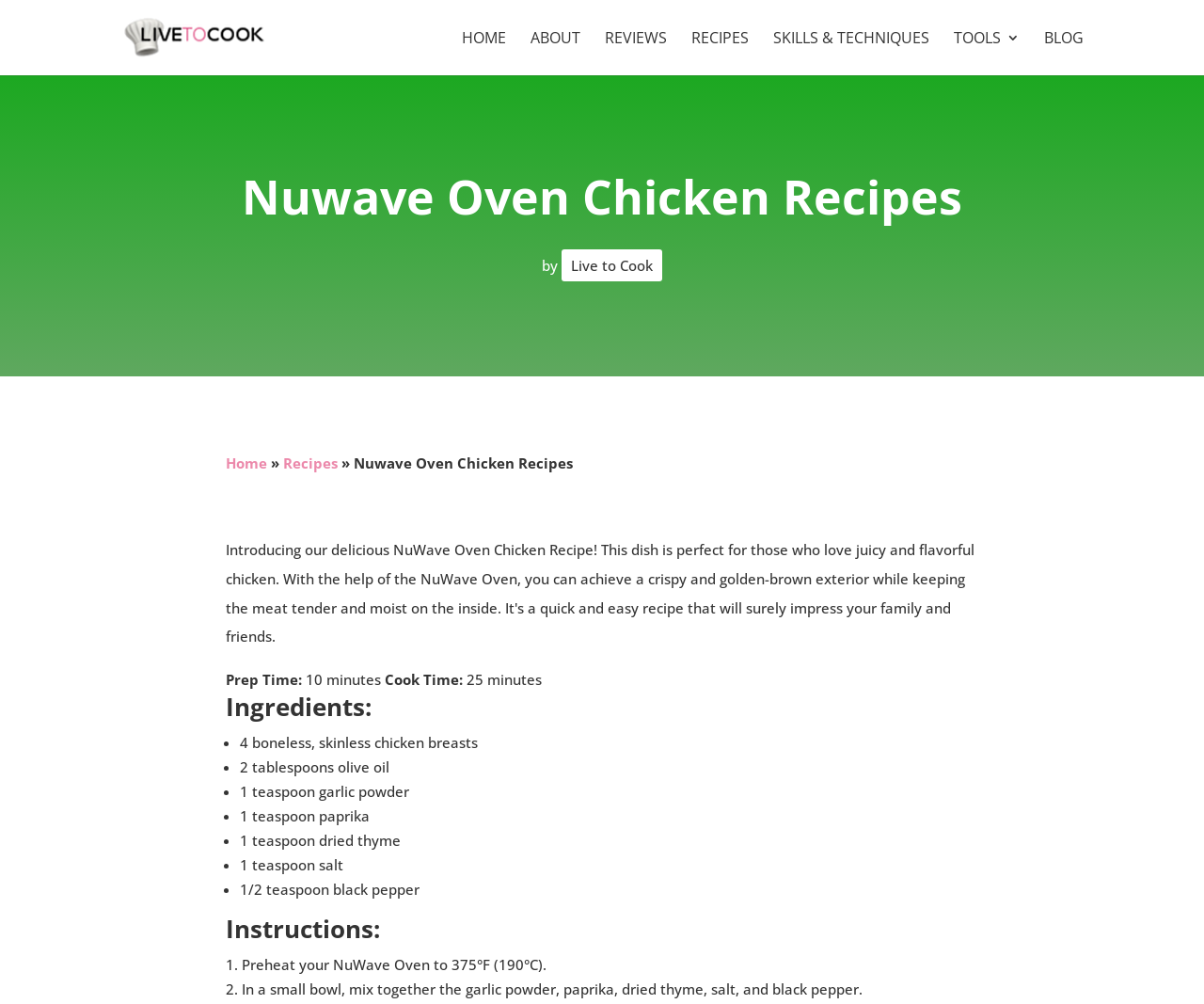Given the element description: "alt="Cooking tips, reviews and recipes"", predict the bounding box coordinates of this UI element. The coordinates must be four float numbers between 0 and 1, given as [left, top, right, bottom].

[0.103, 0.025, 0.238, 0.046]